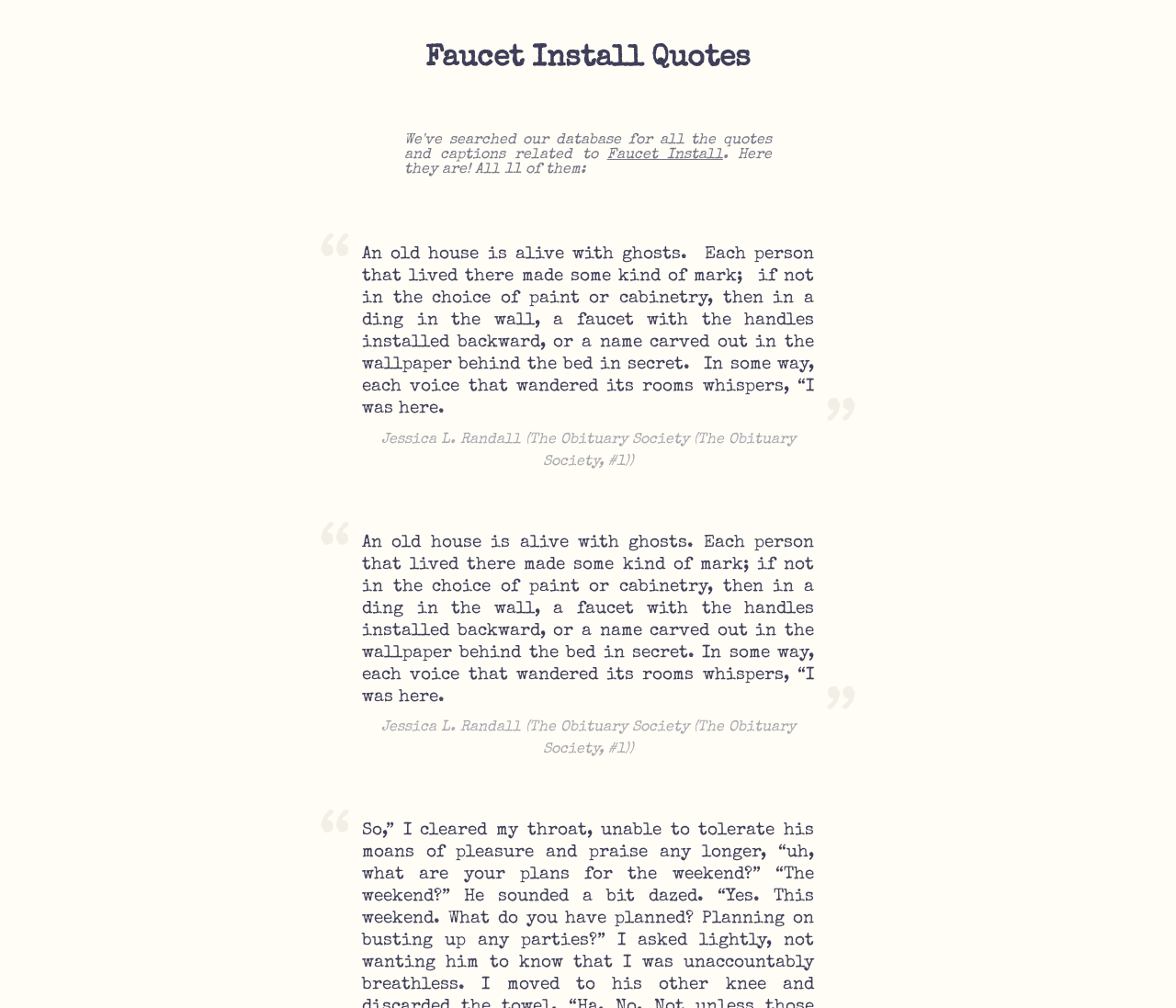Identify the text that serves as the heading for the webpage and generate it.

Faucet Install Quotes